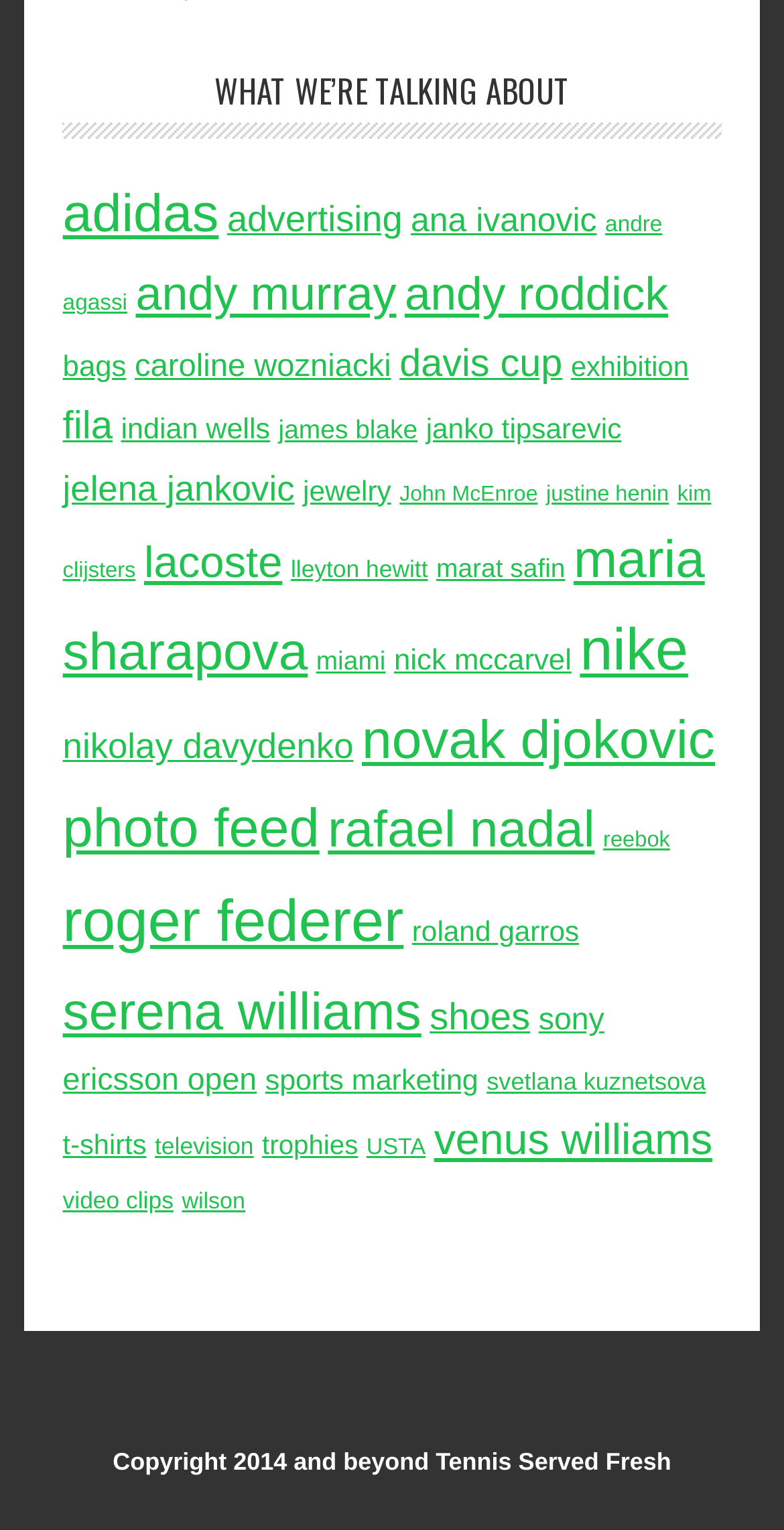Find and provide the bounding box coordinates for the UI element described here: "wilson". The coordinates should be given as four float numbers between 0 and 1: [left, top, right, bottom].

[0.232, 0.778, 0.313, 0.794]